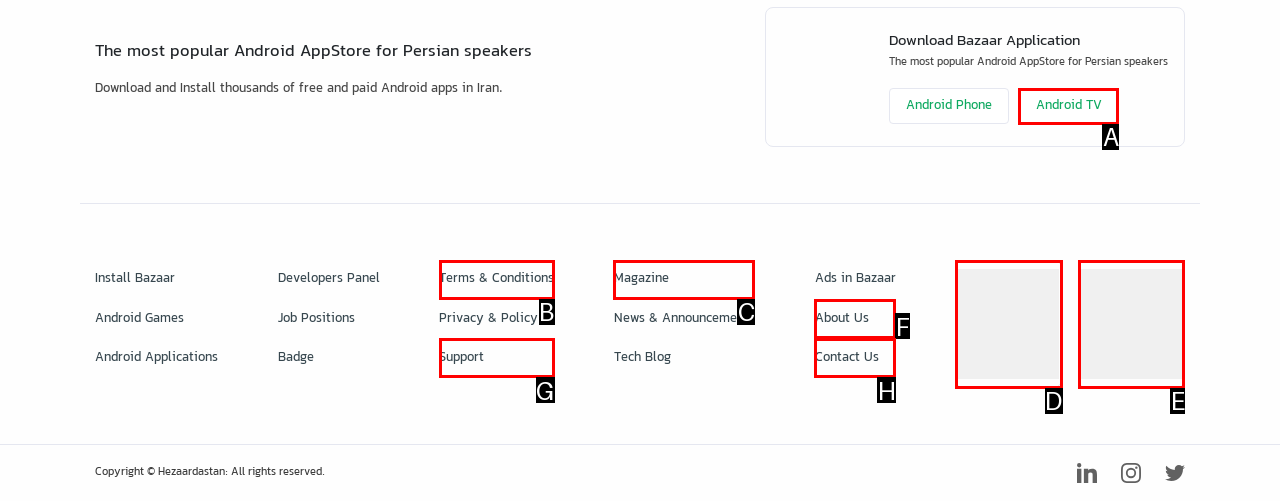Select the HTML element that matches the description: alt="Samandehi". Provide the letter of the chosen option as your answer.

E